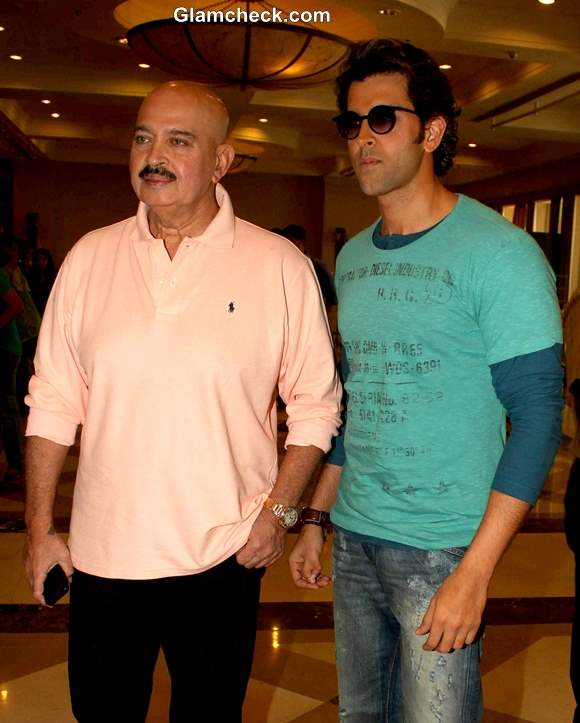What is the name of the animated series being unveiled?
Refer to the image and give a detailed answer to the query.

The caption states that the father-son duo is captured during the unveiling of the first look for 'Kid Krrish', an animated version of the beloved superhero franchise that began with the film 'Koi Mil Gaya' in 2003.